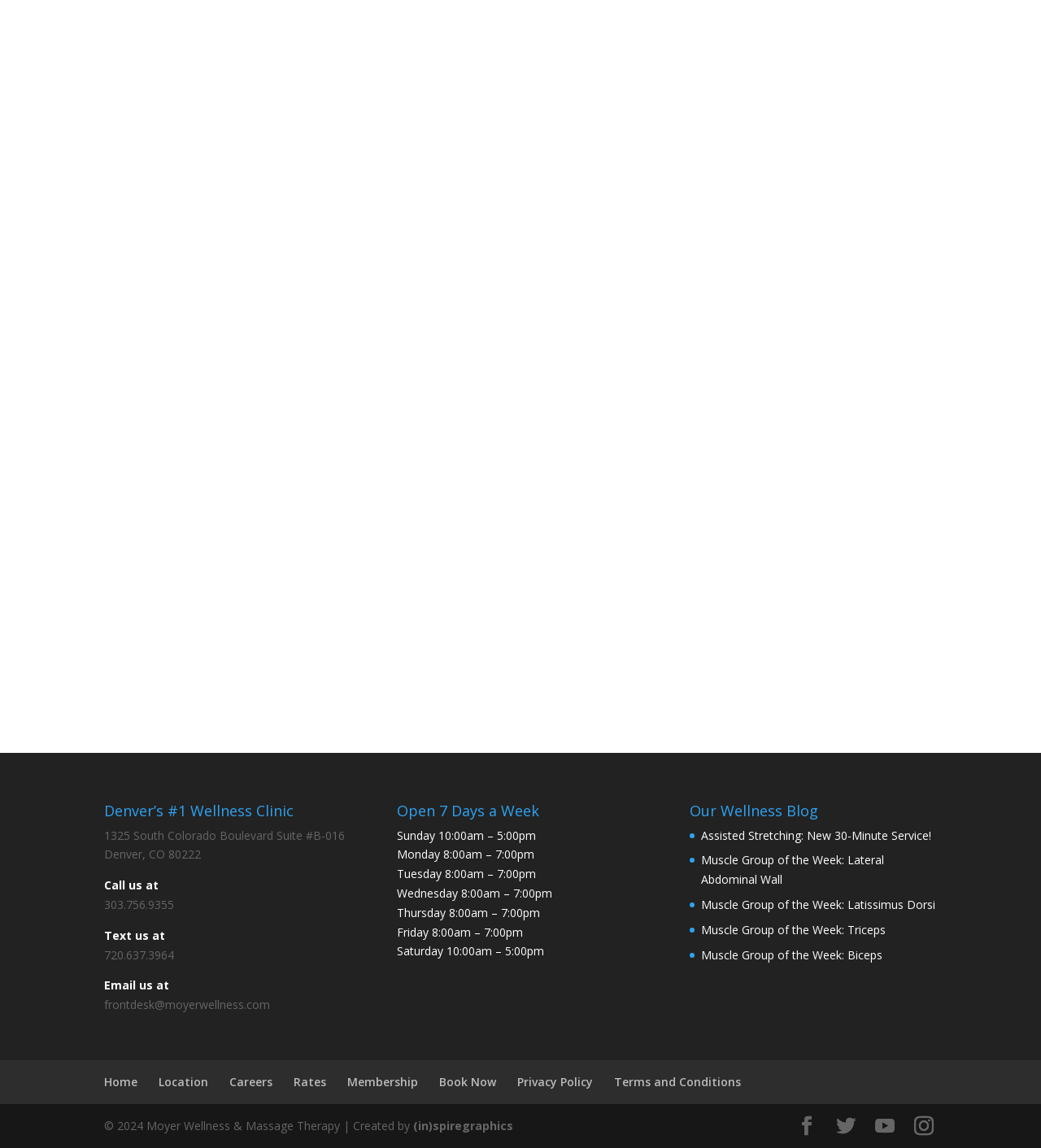Please specify the coordinates of the bounding box for the element that should be clicked to carry out this instruction: "Call Us to Book an Appointment". The coordinates must be four float numbers between 0 and 1, formatted as [left, top, right, bottom].

[0.381, 0.356, 0.619, 0.415]